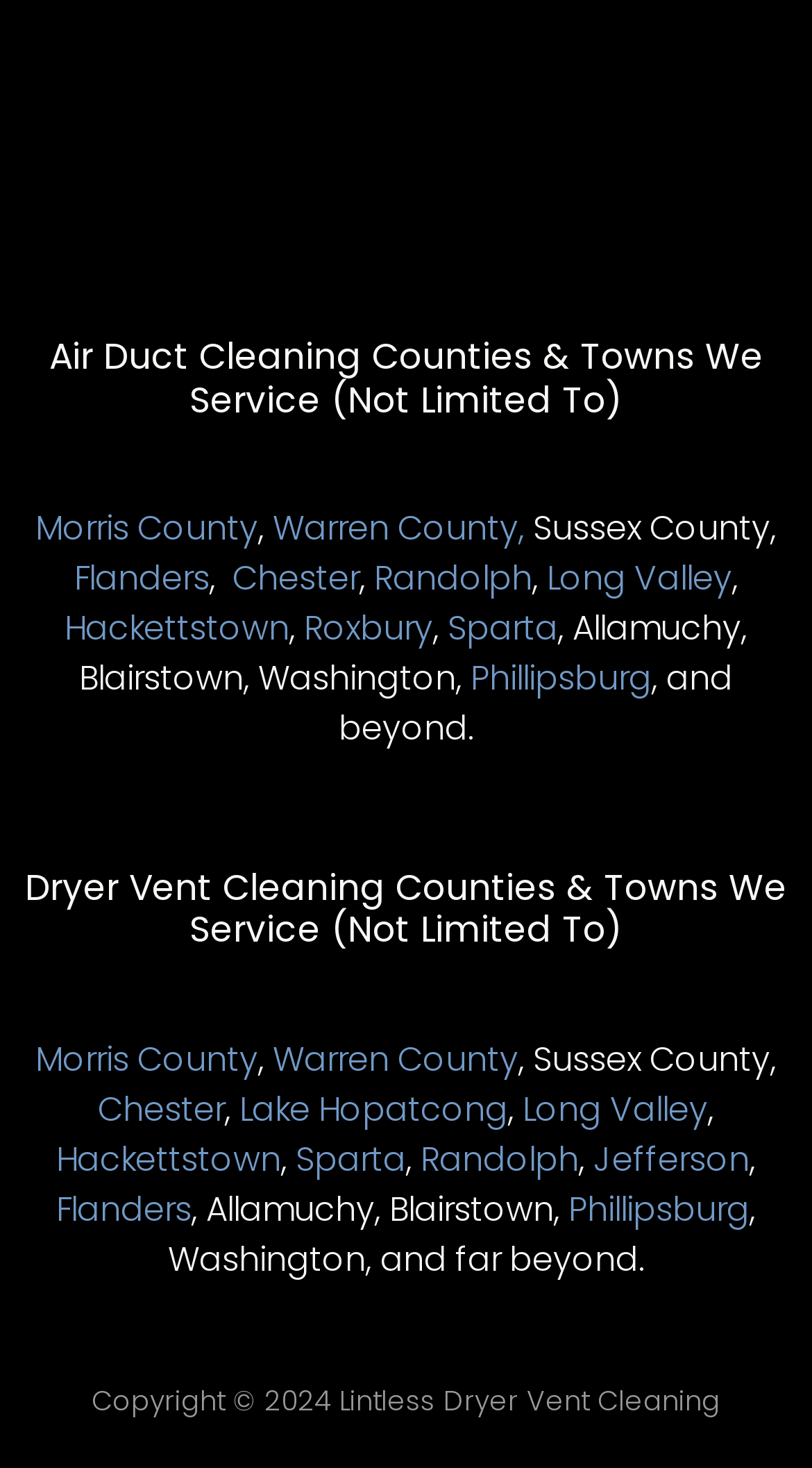Indicate the bounding box coordinates of the clickable region to achieve the following instruction: "Learn about Sparta."

[0.551, 0.412, 0.687, 0.444]